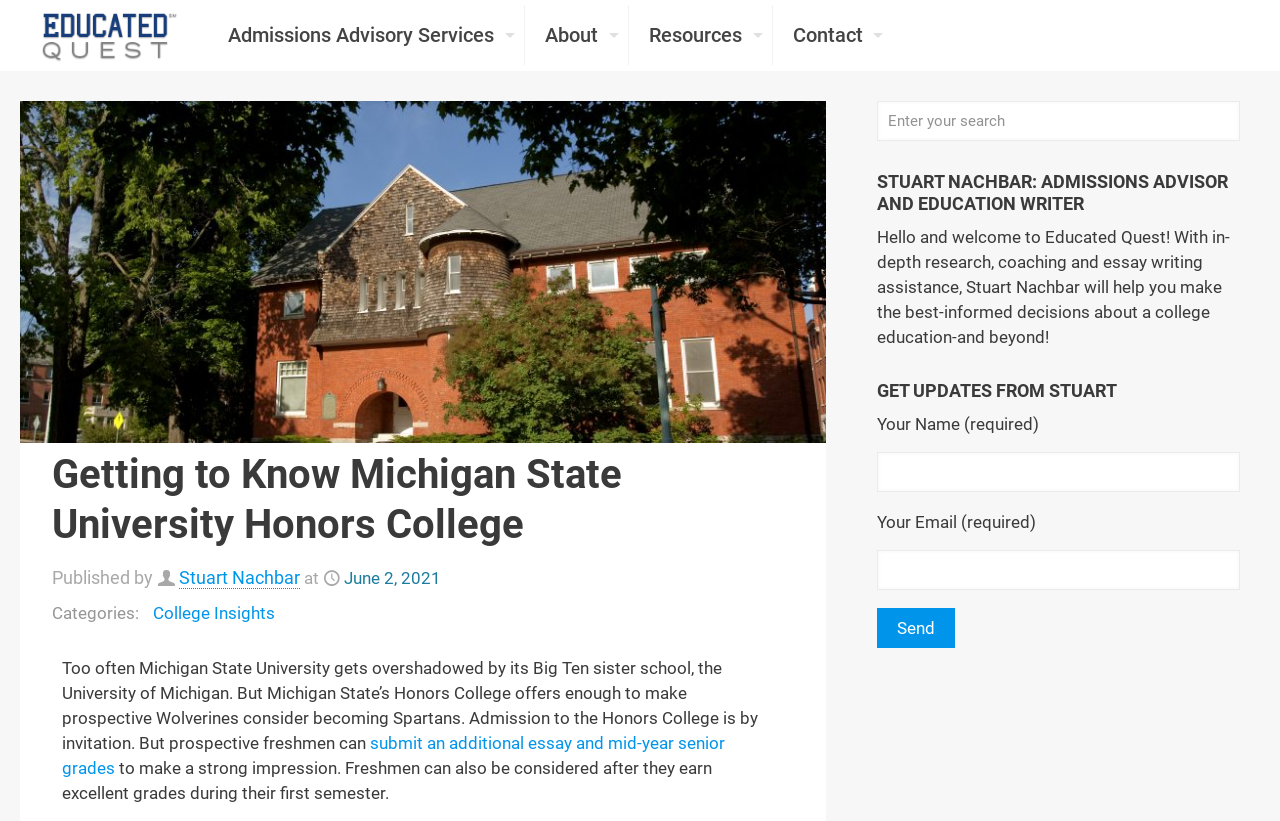Give a full account of the webpage's elements and their arrangement.

The webpage is about Educated Quest, a college admissions advisory service. At the top left corner, there is a logo of Educated Quest, accompanied by a navigation menu with links to "Admissions Advisory Services", "About", "Resources", and "Contact". Below the navigation menu, there is a heading that reads "Getting to Know Michigan State University Honors College". 

To the right of the heading, there is a link to a blog post or article with a brief summary that discusses Michigan State University's Honors College, highlighting its unique features and admission process. The article is published by Stuart Nachbar, an admissions advisor and education writer, and is dated June 2, 2021.

On the right side of the page, there is a section dedicated to Stuart Nachbar, with a heading that reads "STUART NACHBAR: ADMISSIONS ADVISOR AND EDUCATION WRITER". Below this heading, there is a brief introduction to Stuart Nachbar's services, including in-depth research, coaching, and essay writing assistance. 

Further down, there is a section to get updates from Stuart, followed by a contact form where visitors can enter their name, email, and a message to send to Stuart Nachbar. At the very bottom of the page, there is a search bar where visitors can enter their search queries.